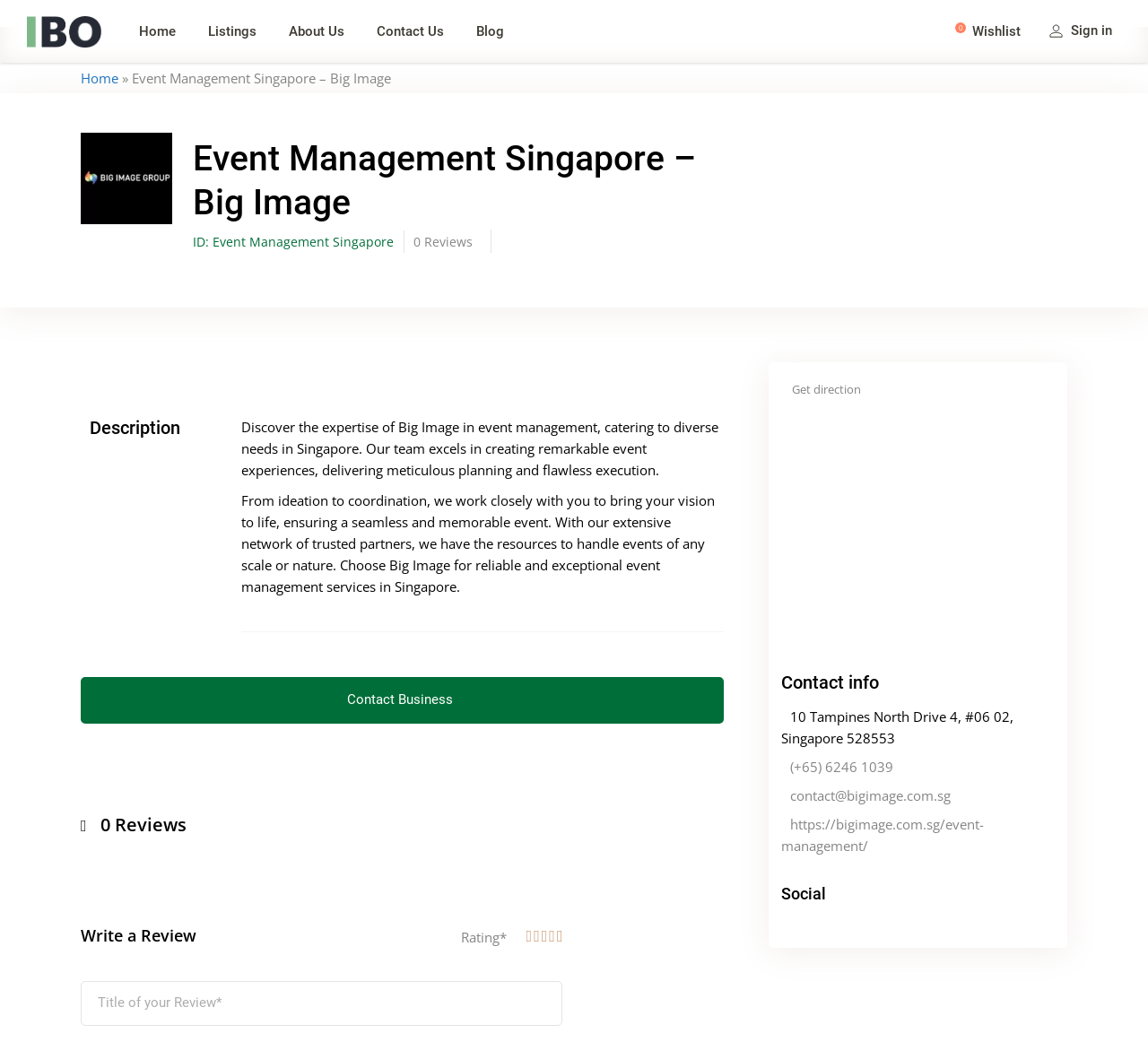Please identify the bounding box coordinates of the element's region that should be clicked to execute the following instruction: "Click the 'Home' link". The bounding box coordinates must be four float numbers between 0 and 1, i.e., [left, top, right, bottom].

[0.107, 0.02, 0.167, 0.04]